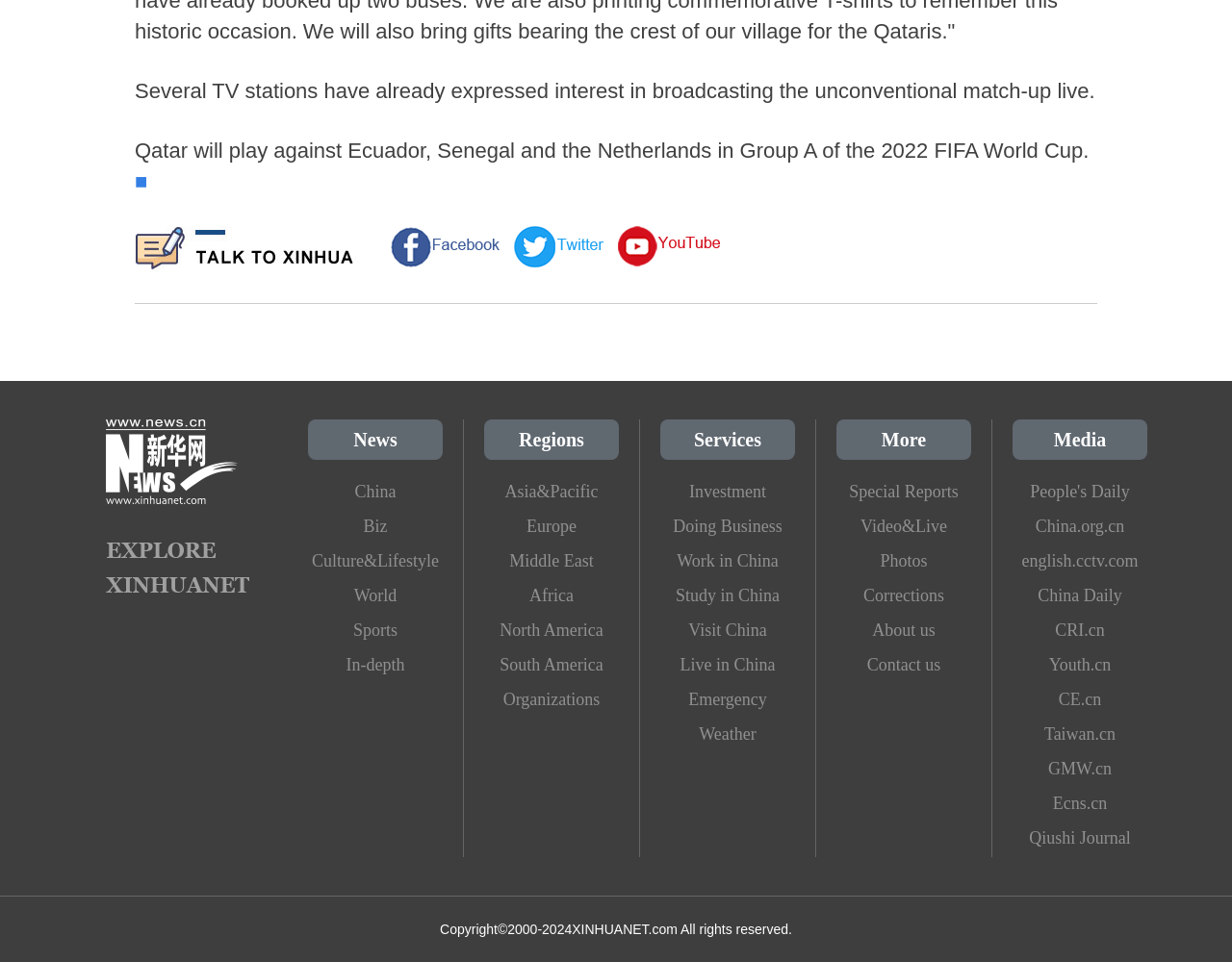Please answer the following question using a single word or phrase: 
How many links are listed under 'Services'?

7